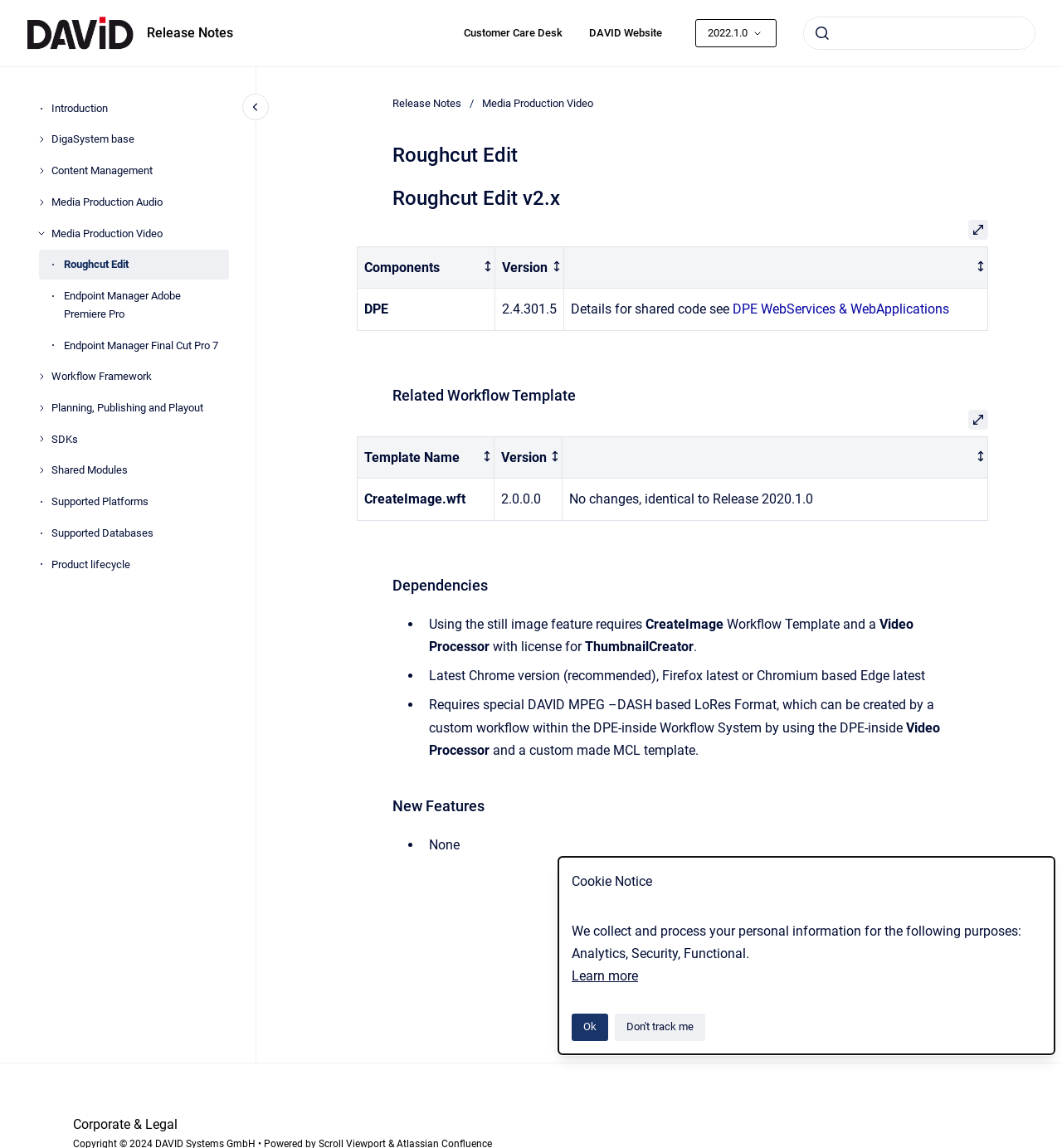Find the bounding box of the UI element described as: "2022.1.0". The bounding box coordinates should be given as four float values between 0 and 1, i.e., [left, top, right, bottom].

[0.655, 0.016, 0.731, 0.042]